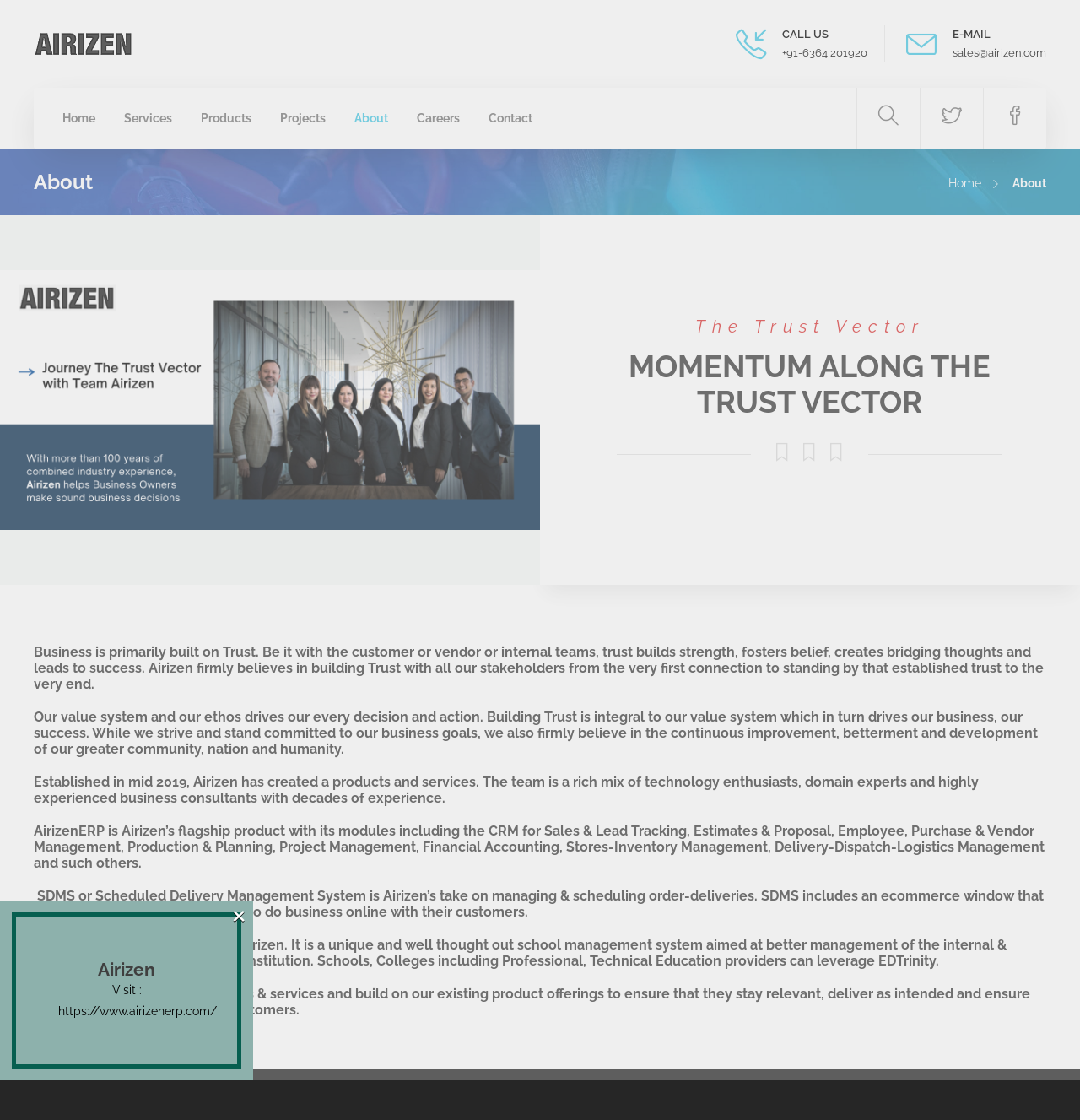What is the flagship product of Airizen?
Look at the screenshot and provide an in-depth answer.

The flagship product of Airizen is AirizenERP, which is mentioned in the text 'AirizenERP is Airizen’s flagship product...'.